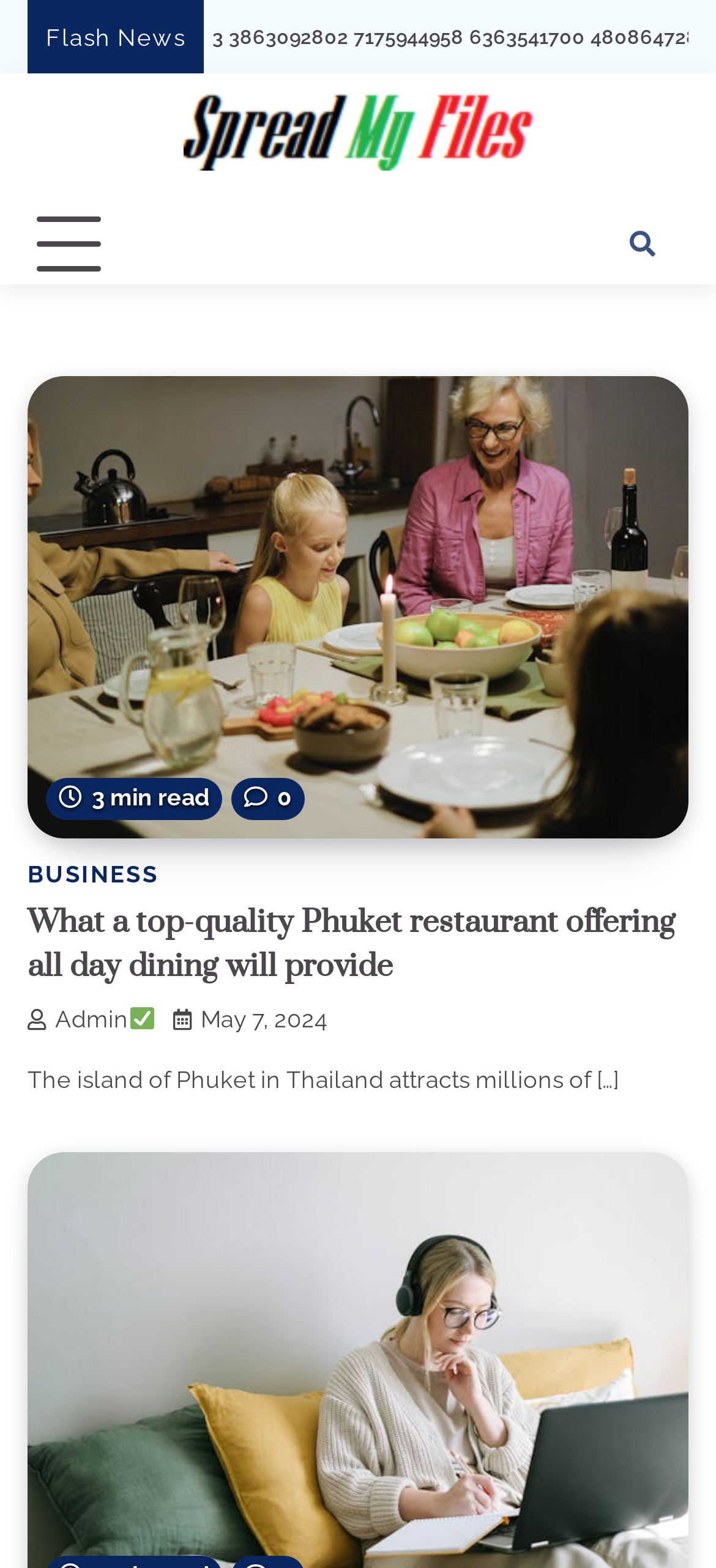Generate a detailed explanation of the webpage's features and information.

The webpage is divided into several sections. At the top, there is a header section with a title "Spread My Files" accompanied by an image, and a button to expand the primary menu. To the right of the title, there is a link with a font awesome icon. 

Below the header section, there is a main content area that takes up most of the page. This area is occupied by a news article. The article has a heading that reads "What a top-quality Phuket restaurant offering all day dining will provide" and is categorized under "BUSINESS". The article also displays the time it takes to read, which is 3 minutes. 

The article is written by an author identified as "Admin ✅", accompanied by a checkmark icon. The date of the article is May 7, 2024. The main content of the article is a brief summary of the island of Phuket in Thailand, attracting millions of visitors. 

Above the article, there is a "Flash News" section, but it does not contain any specific news or content.